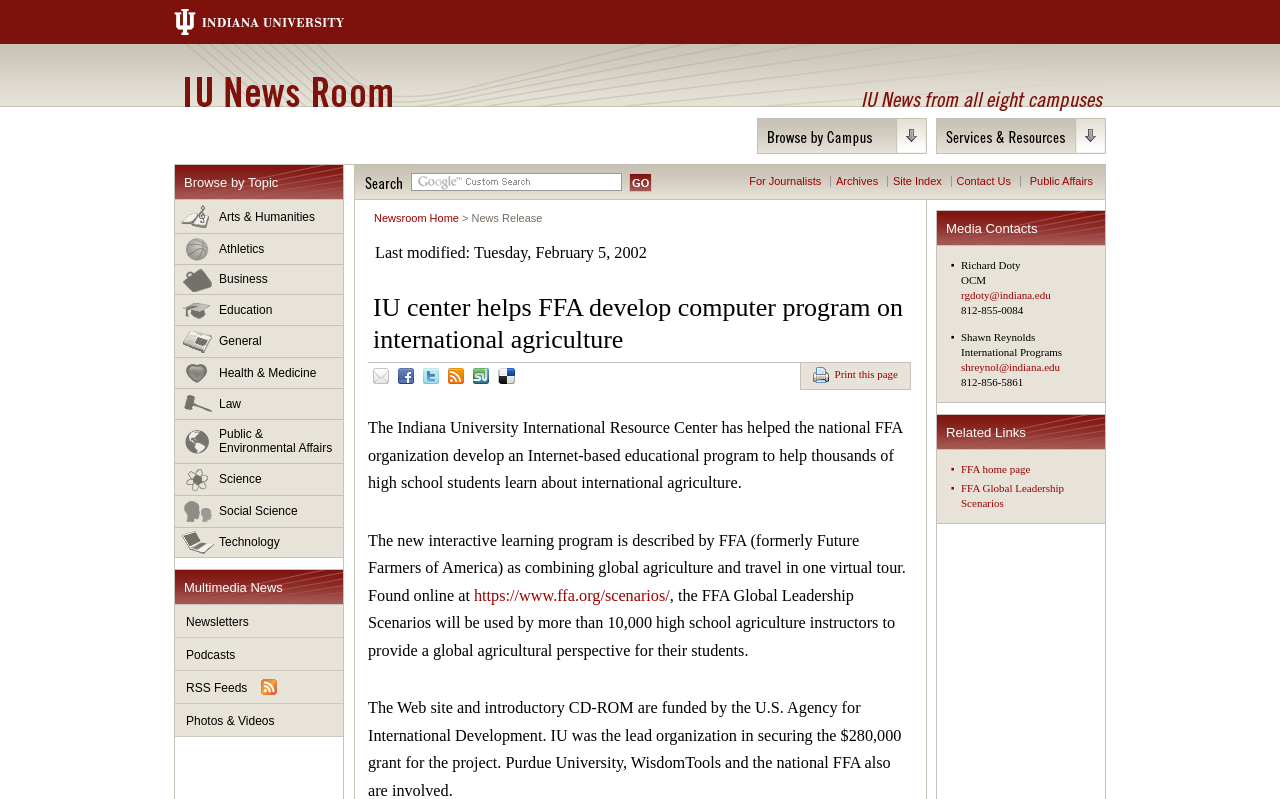What is the name of the university mentioned?
Please use the image to provide a one-word or short phrase answer.

Indiana University